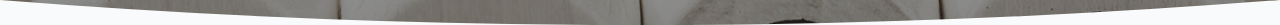What is the primary focus of the image's aesthetic?
From the screenshot, provide a brief answer in one word or phrase.

Traditional fencing environment